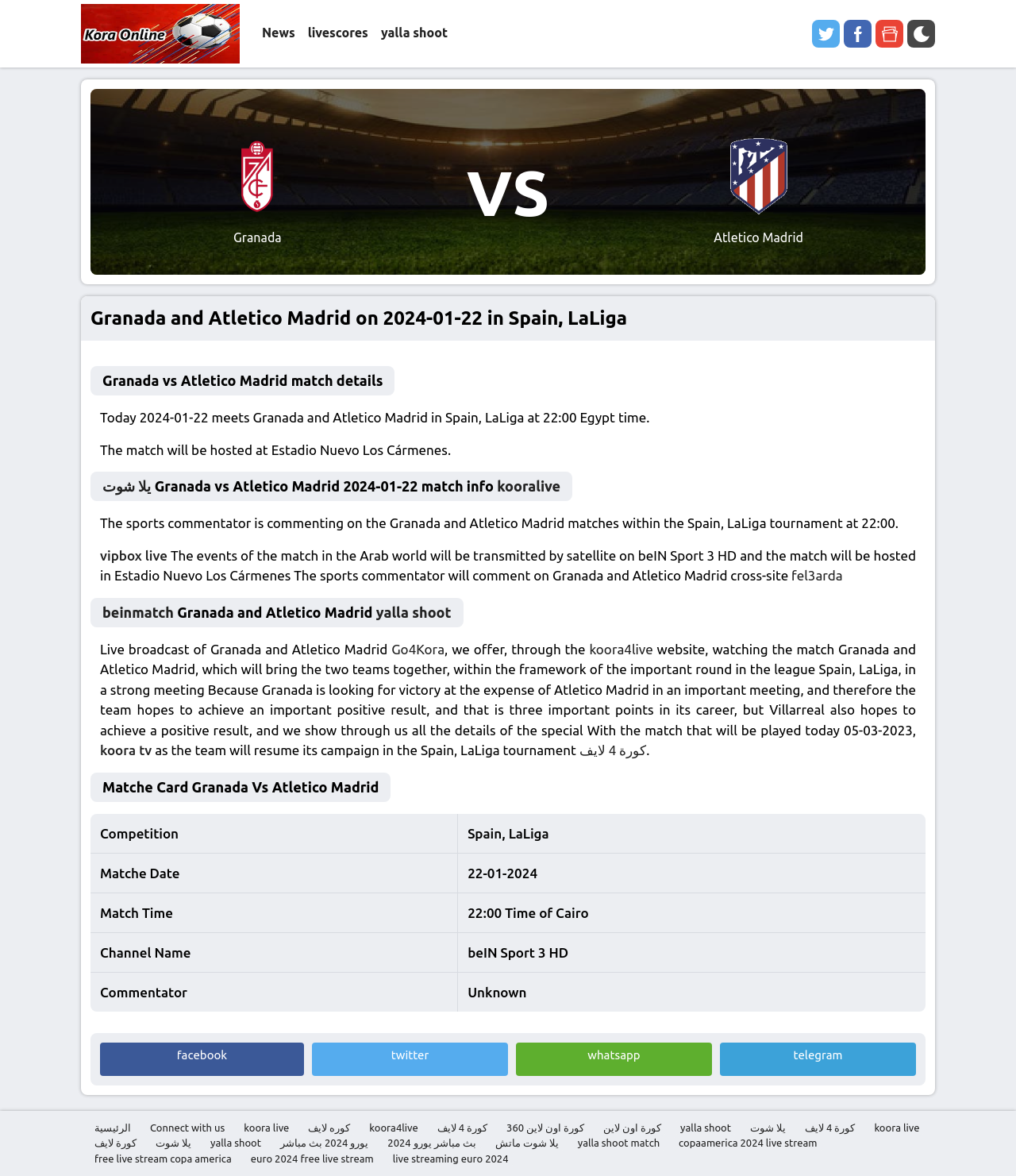What is the name of the stadium where the match will be hosted?
Relying on the image, give a concise answer in one word or a brief phrase.

Estadio Nuevo Los Cármenes